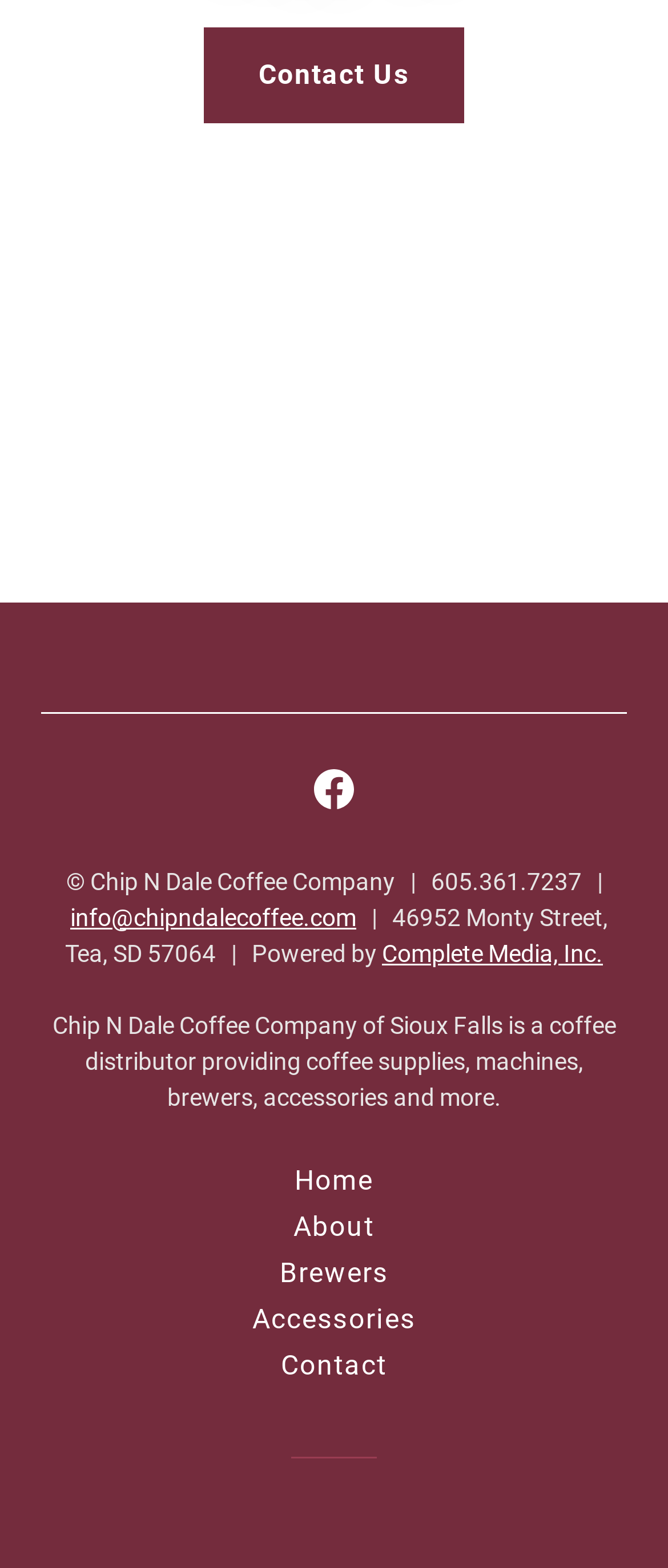Please indicate the bounding box coordinates of the element's region to be clicked to achieve the instruction: "Go to the Home page". Provide the coordinates as four float numbers between 0 and 1, i.e., [left, top, right, bottom].

[0.42, 0.745, 0.58, 0.775]